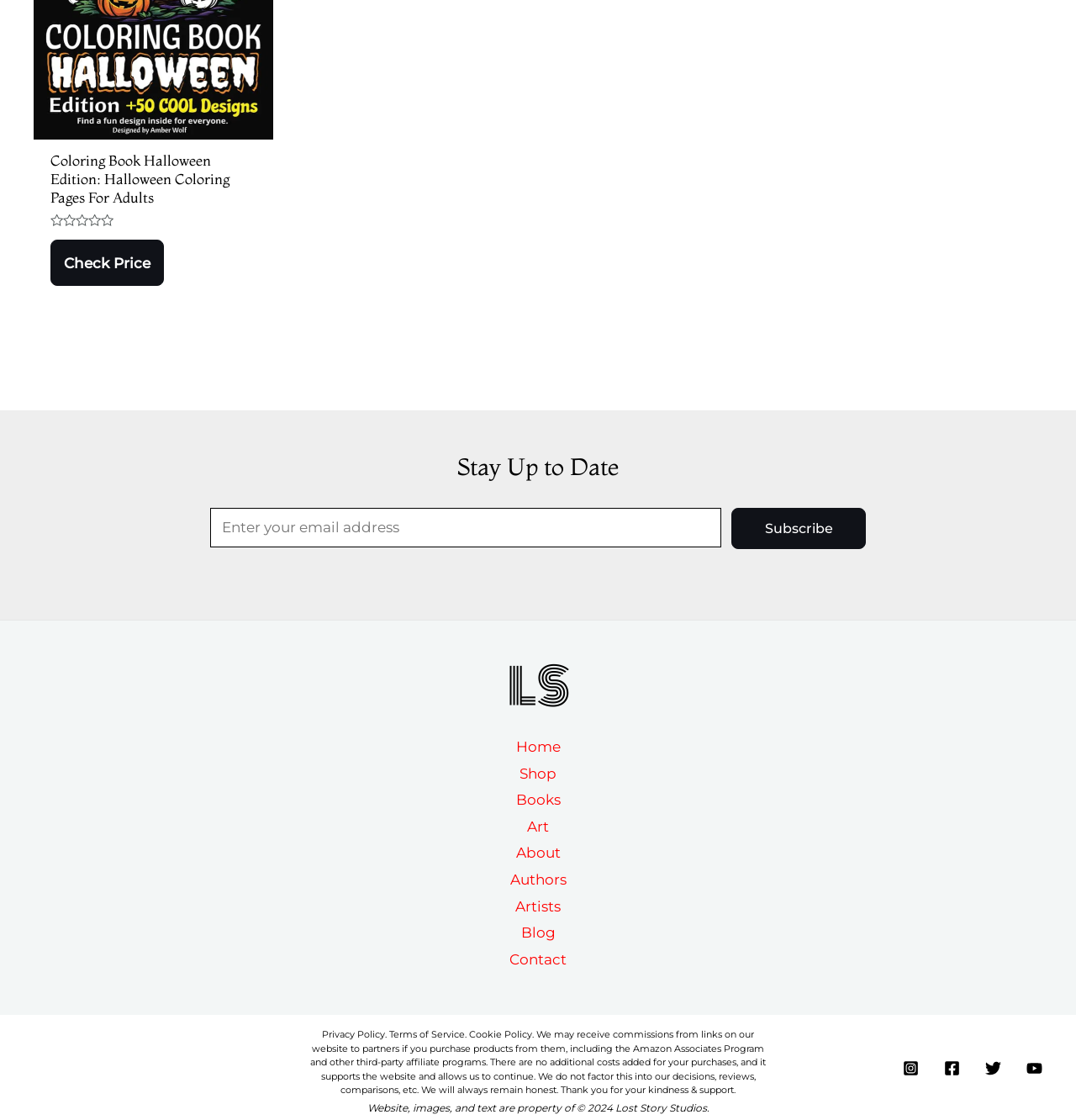Answer with a single word or phrase: 
What is the rating of the Coloring Book Halloween Edition?

0 out of 5